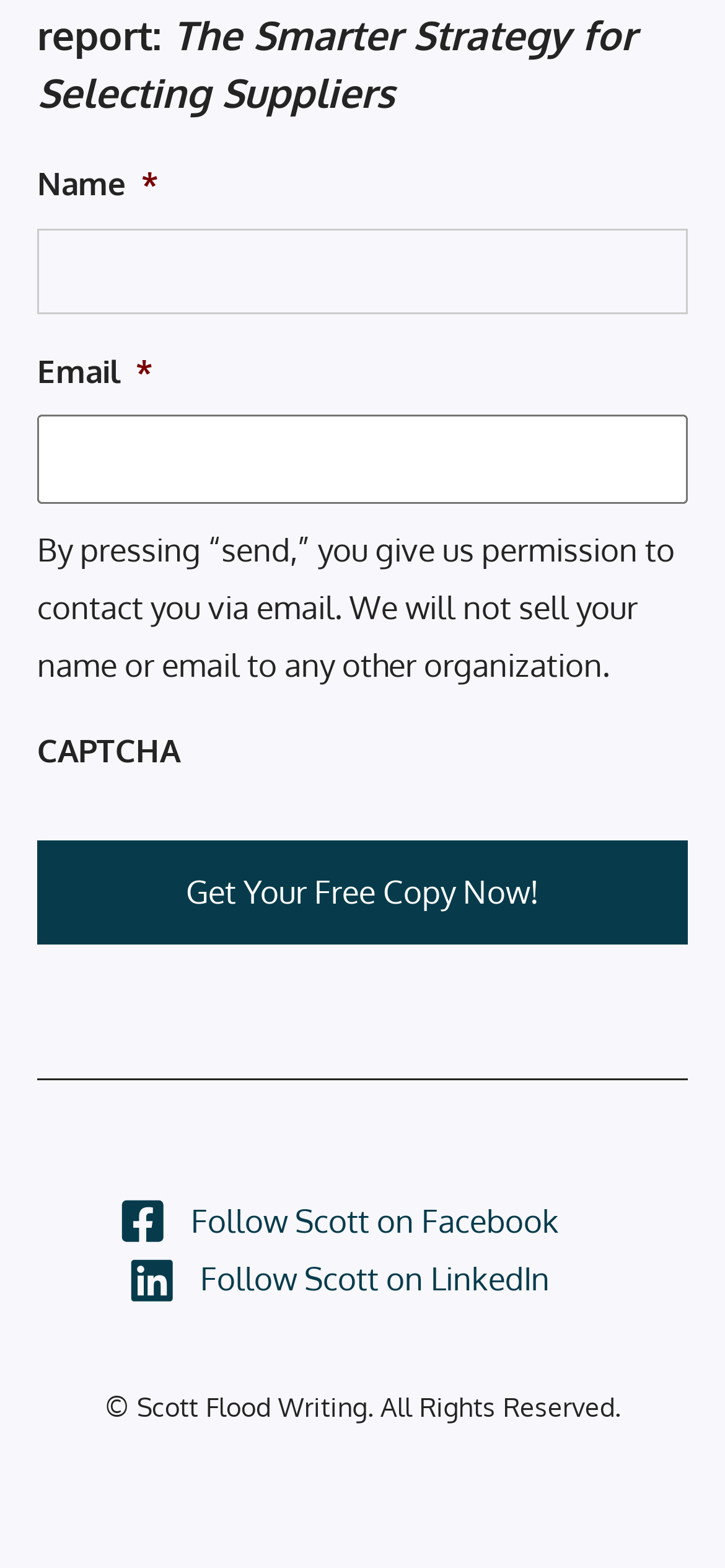Identify the bounding box coordinates for the UI element that matches this description: "Follow Scott on Facebook".

[0.165, 0.76, 0.771, 0.797]